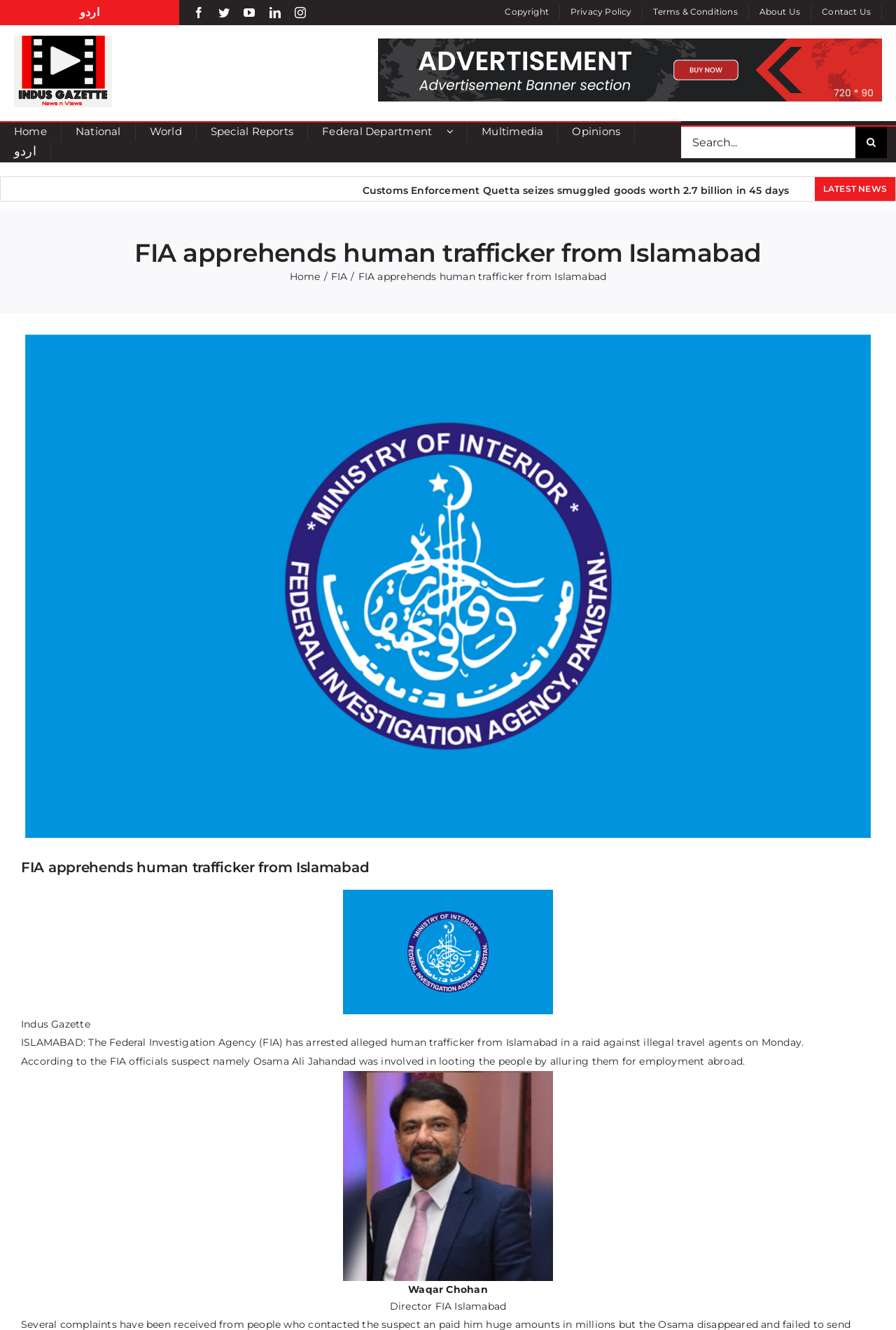Generate an in-depth caption that captures all aspects of the webpage.

The webpage is a news article from Indus Gazette, with the title "FIA apprehends human trafficker from Islamabad". At the top left corner, there is a link to switch to Urdu language. Next to it, there are social media links to Facebook, Twitter, YouTube, LinkedIn, and Instagram. 

Below these links, there is a navigation menu with links to Copyright, Privacy Policy, Terms & Conditions, About Us, and Contact Us. On the top right corner, there is a logo link "indusnews_final". 

To the right of the logo, there is a large image that spans almost the entire width of the page. Below the image, there are links to different news categories, including National, World, Special Reports, Federal Department, Multimedia, and Opinions. 

On the top right corner, there is a search bar with a search button and a placeholder text "Search...". Below the search bar, there is a heading "LATEST NEWS". 

The main content of the page is the news article, which has a title "FIA apprehends human trafficker from Islamabad" and a brief summary "Indus Gazette ISLAMABAD: The Federal Investigation Agency (FIA) has arrested alleged human trafficker from Islamabad in a raid against illegal travel agents on Monday." The article also includes an image with a caption, and quotes from the Director FIA Islamabad, Waqar Chohan. 

At the bottom right corner, there is a link to go back to the top of the page.